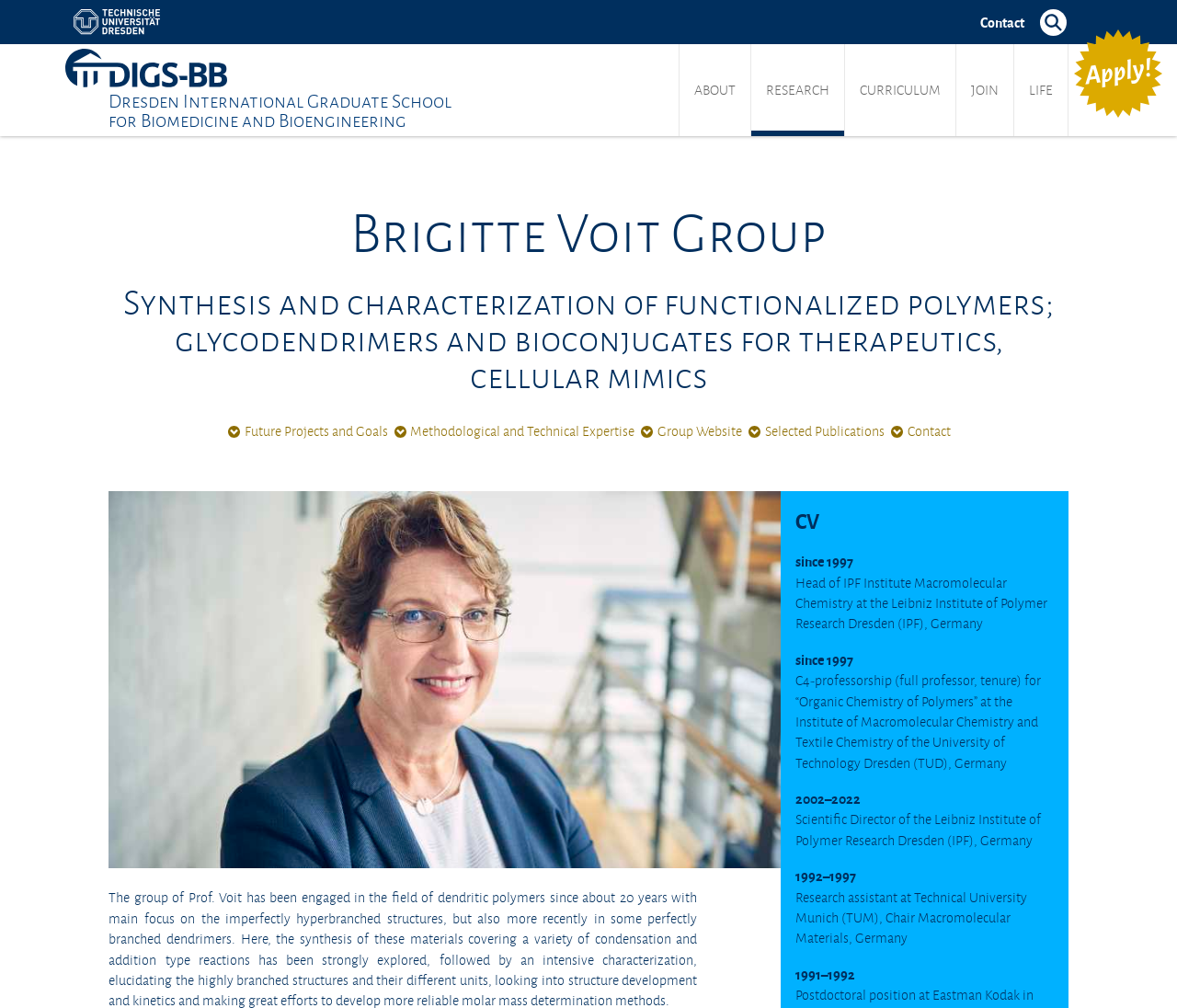Give a full account of the webpage's elements and their arrangement.

The webpage is about the Brigitte Voit research group, affiliated with the Dresden International Graduate School for Biomedicine and Bioengineering. At the top left, there is a link to visit the website of the Technische Universität Dresden. On the top right, there are links to contact and search the DIGS-BB website. 

Below the top section, there is a heading that displays the name of the graduate school. Next to it, there is a link to the graduate school's homepage. A navigation menu follows, with links to sections such as "ABOUT", "RESEARCH", "CURRICULUM", "JOIN", and "LIFE". 

On the right side, there is a call-to-action link to learn about how to apply to the DIGS-BB. Below this, there is a section dedicated to the Brigitte Voit research group. The group's name is displayed as a heading, followed by a brief description of their research focus. 

The group's information is organized into several sections. On the left, there is a portrait of Brigitte Voit. To the right of the portrait, there is a section with links to the group's future projects and goals, methodological and technical expertise, group website, selected publications, and contact information. 

Below the portrait, there is a section with Brigitte Voit's CV, which includes her work experience and education. The CV section is divided into several paragraphs, each describing her roles and accomplishments at different institutions.